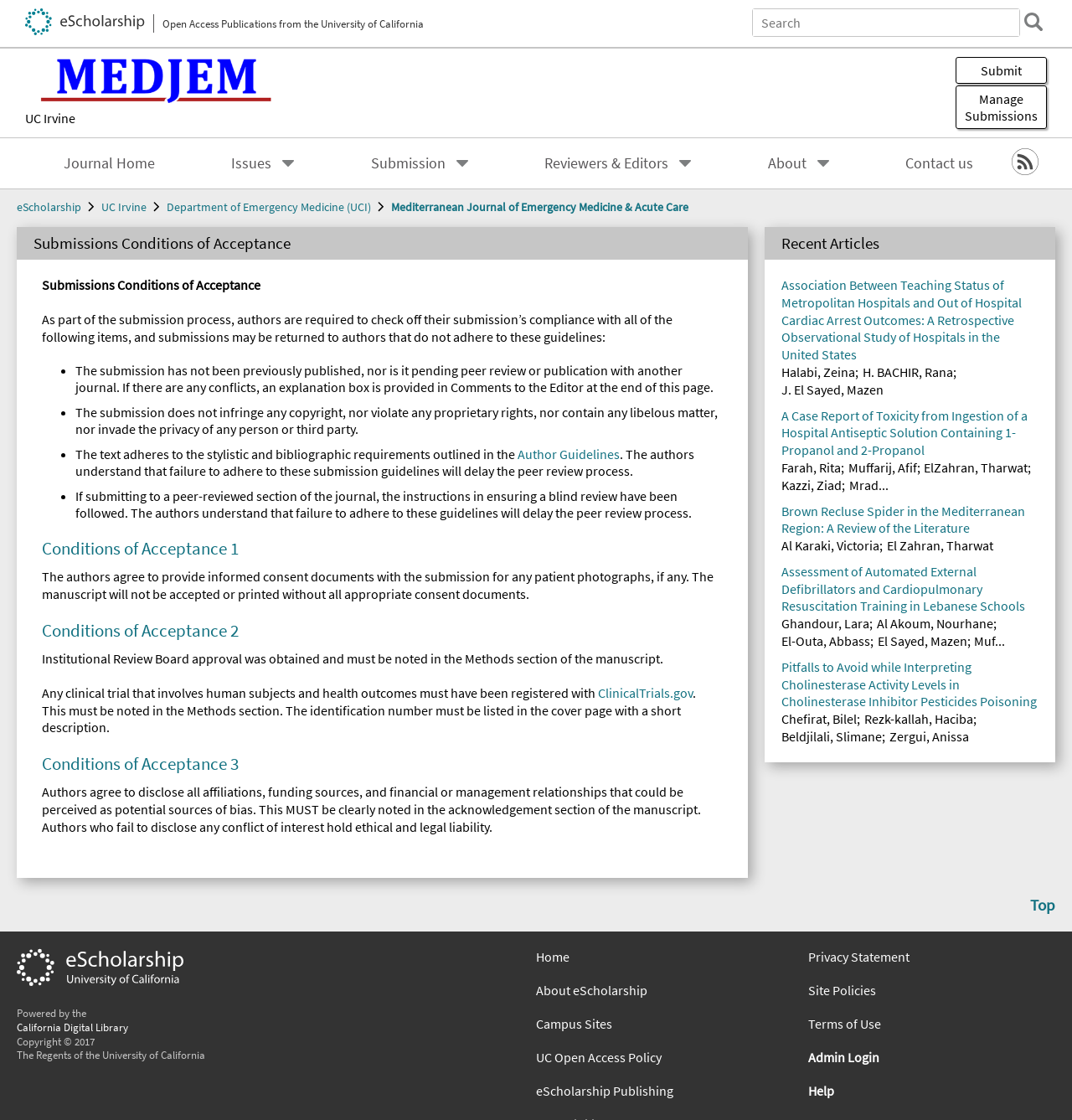What is the function of the 'Submit' button?
Could you answer the question with a detailed and thorough explanation?

I inferred this by looking at the context in which the 'Submit' button is placed, which is near the top of the webpage and appears to be related to the submission process.